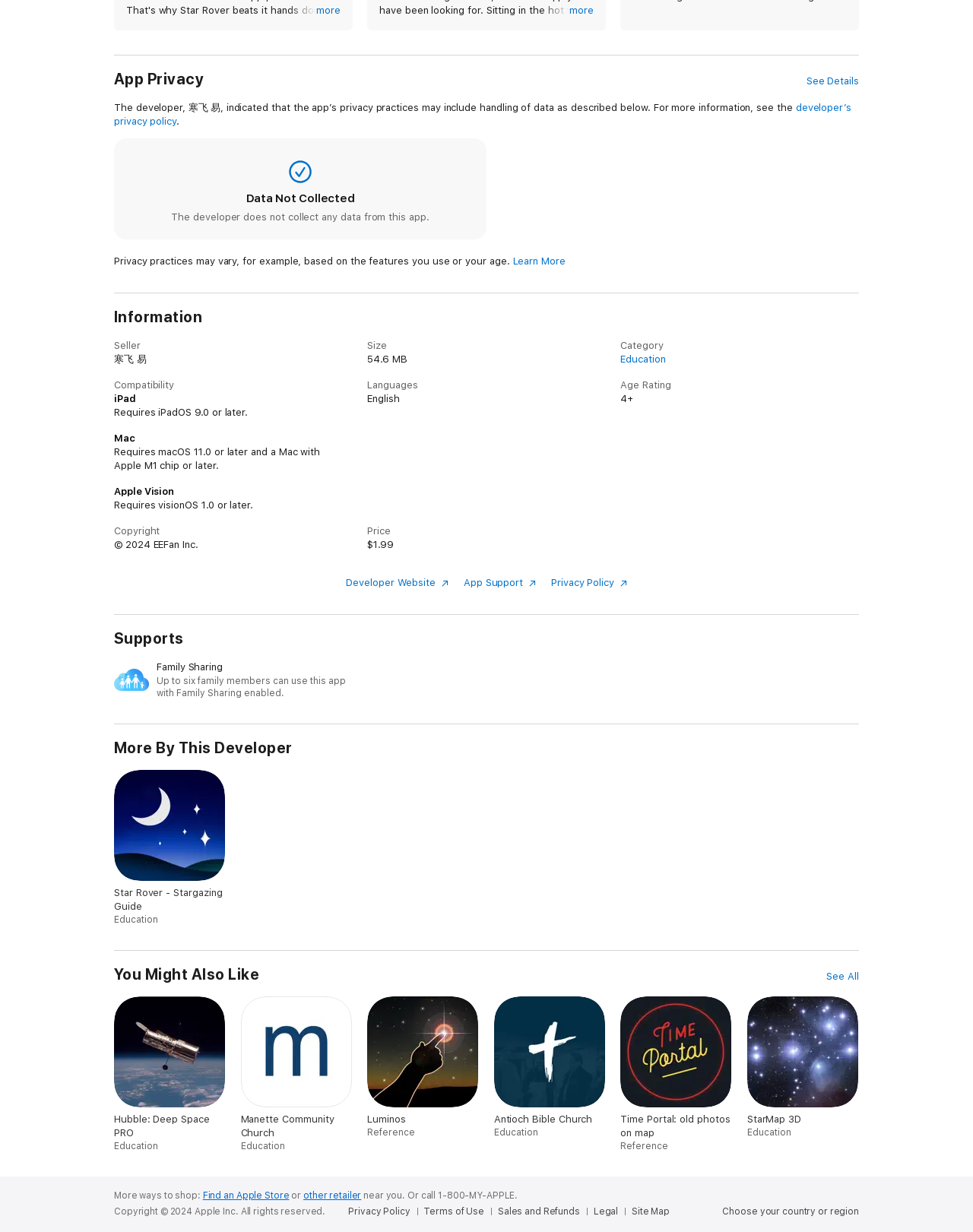Using the webpage screenshot, locate the HTML element that fits the following description and provide its bounding box: "Hubble: Deep Space PRO Education".

[0.117, 0.809, 0.232, 0.935]